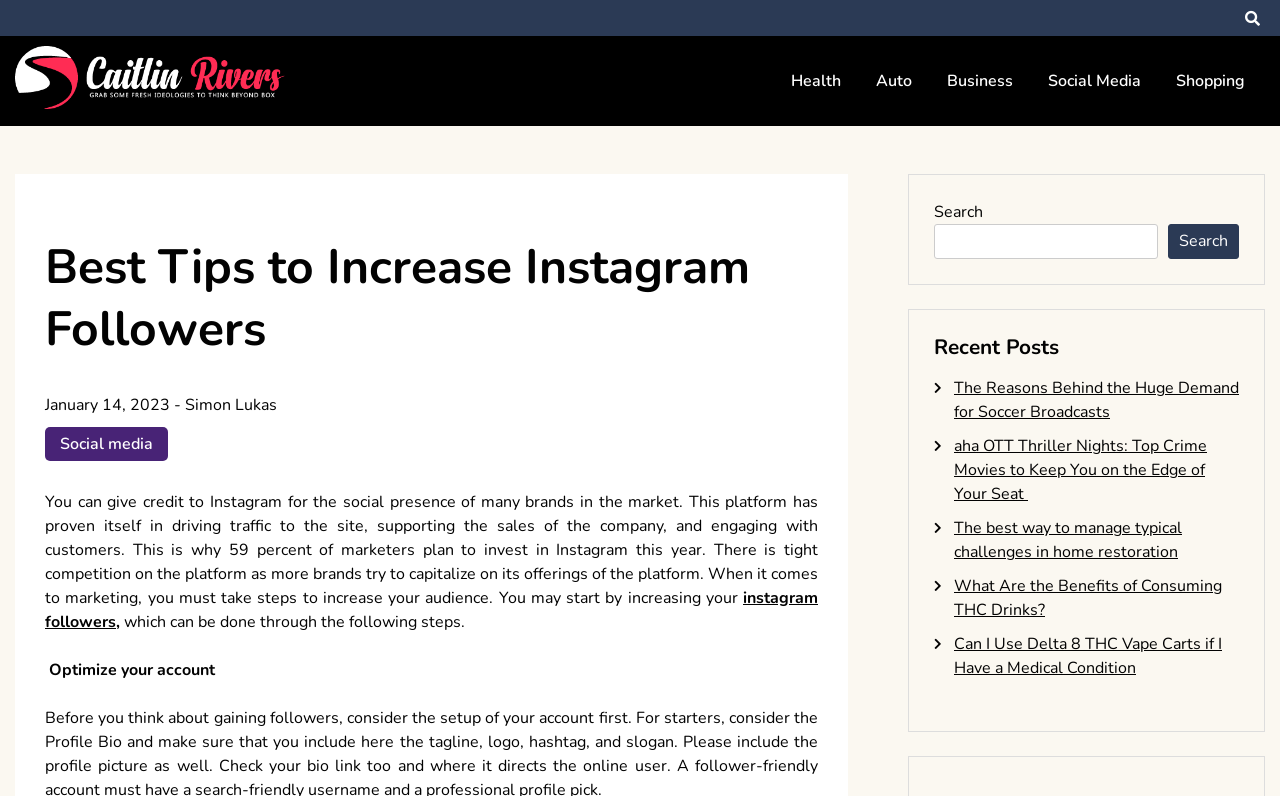Please mark the bounding box coordinates of the area that should be clicked to carry out the instruction: "Read the article about increasing Instagram followers".

[0.035, 0.296, 0.639, 0.453]